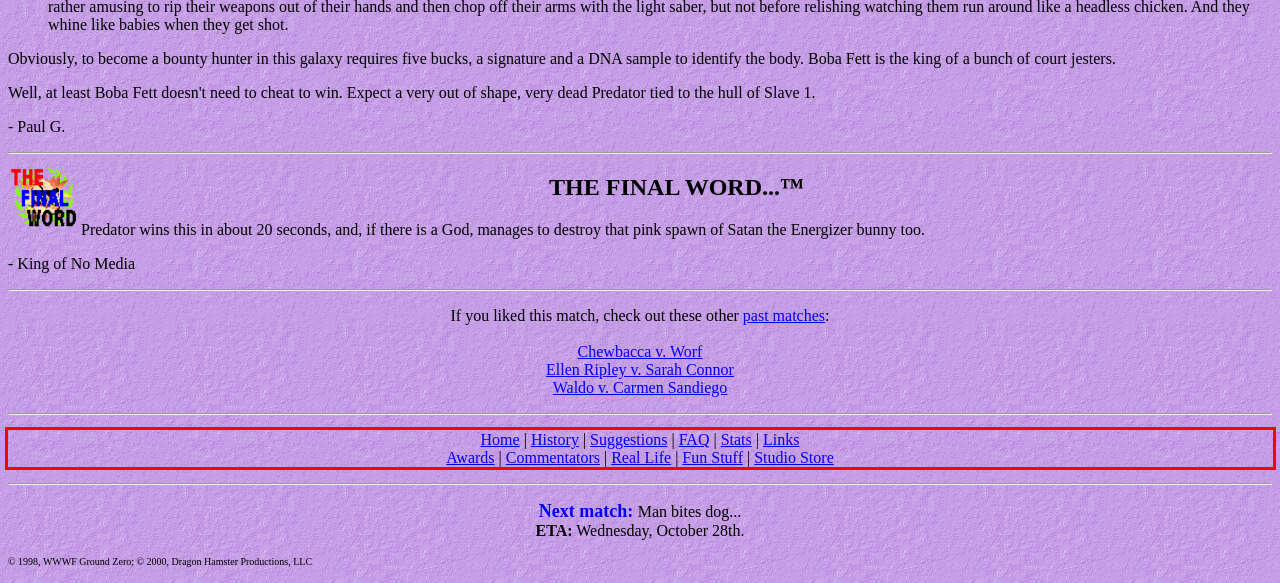Look at the screenshot of the webpage, locate the red rectangle bounding box, and generate the text content that it contains.

Home | History | Suggestions | FAQ | Stats | Links Awards | Commentators | Real Life | Fun Stuff | Studio Store